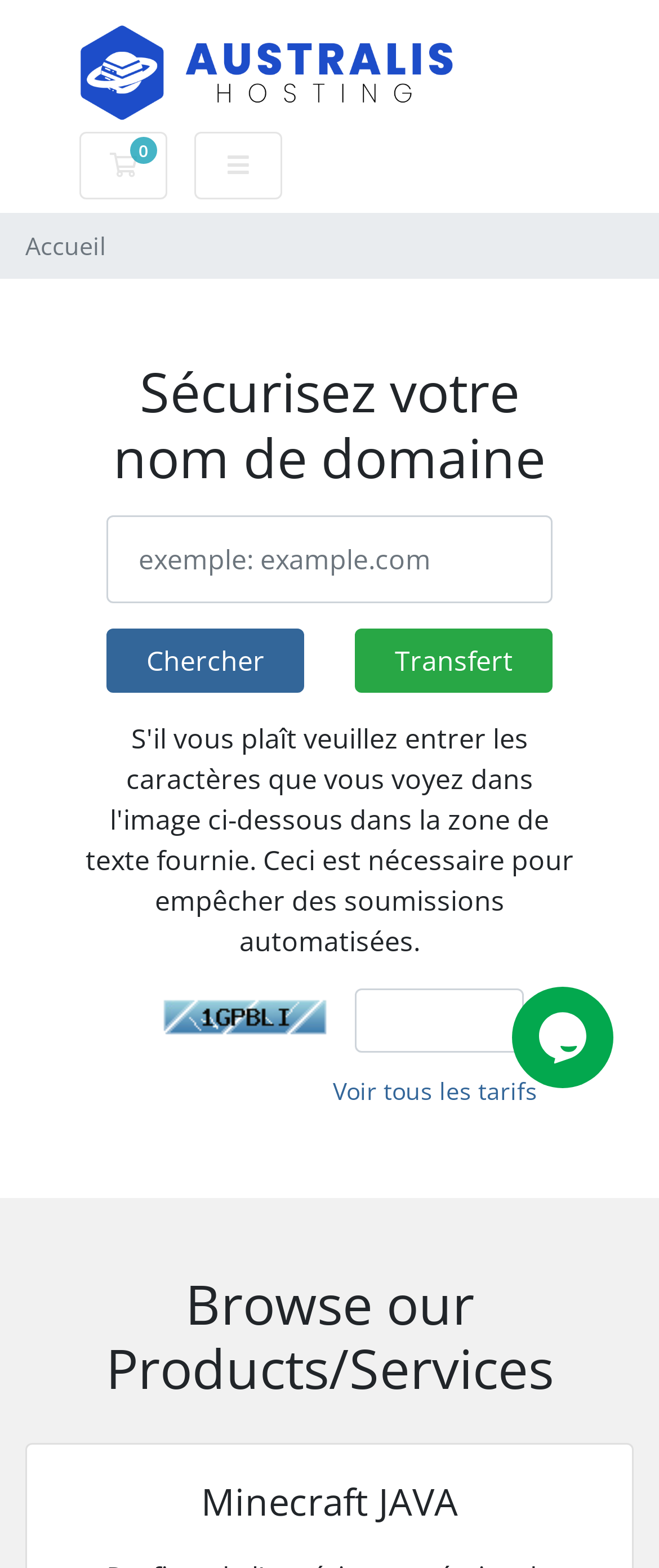Extract the bounding box coordinates for the UI element described by the text: "Uncategorized". The coordinates should be in the form of [left, top, right, bottom] with values between 0 and 1.

None